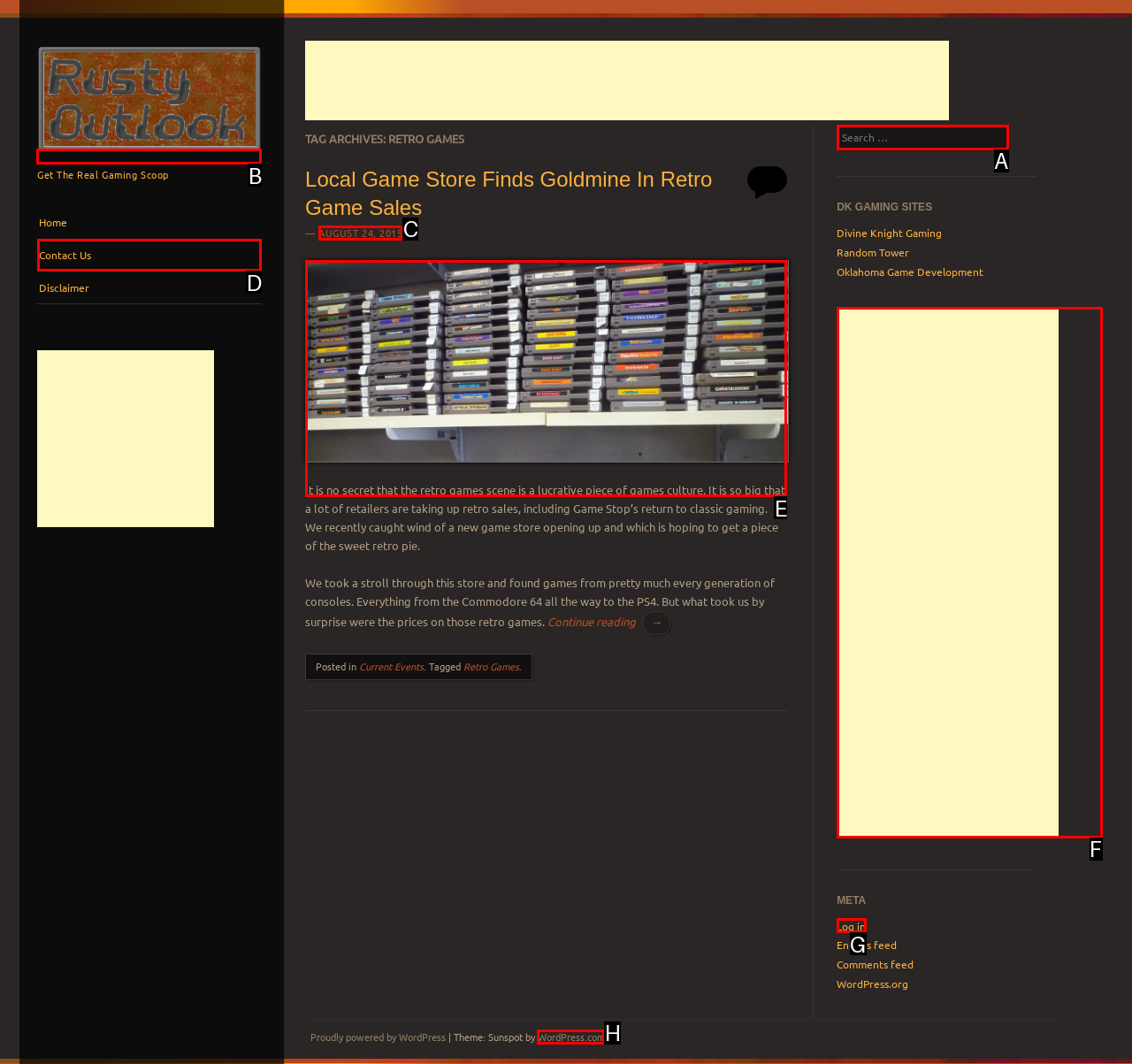Out of the given choices, which letter corresponds to the UI element required to Check out the 'Recent Posts' section? Answer with the letter.

None